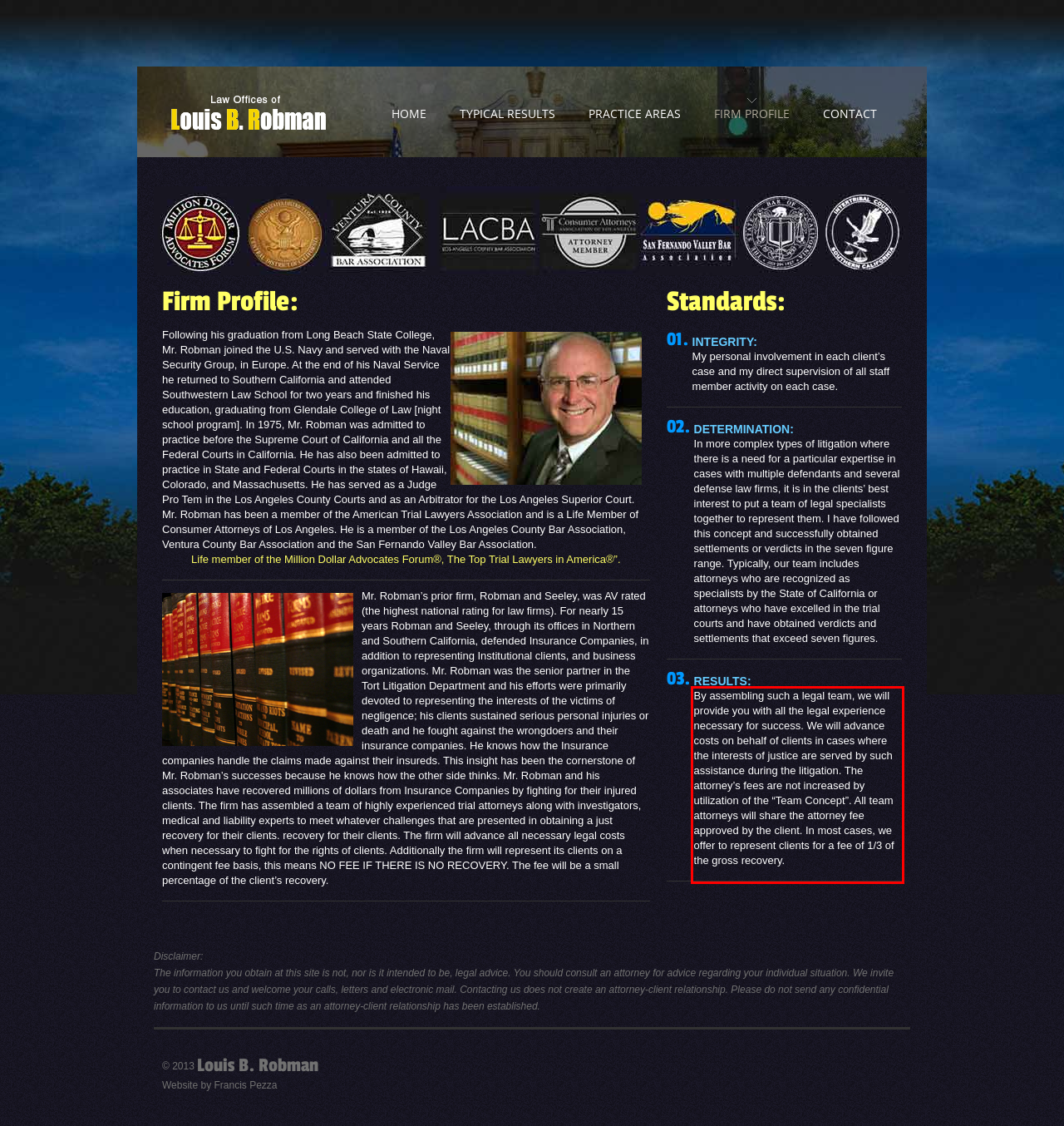You are provided with a screenshot of a webpage featuring a red rectangle bounding box. Extract the text content within this red bounding box using OCR.

By assembling such a legal team, we will provide you with all the legal experience necessary for success. We will advance costs on behalf of clients in cases where the interests of justice are served by such assistance during the litigation. The attorney’s fees are not increased by utilization of the “Team Concept”. All team attorneys will share the attorney fee approved by the client. In most cases, we offer to represent clients for a fee of 1/3 of the gross recovery.